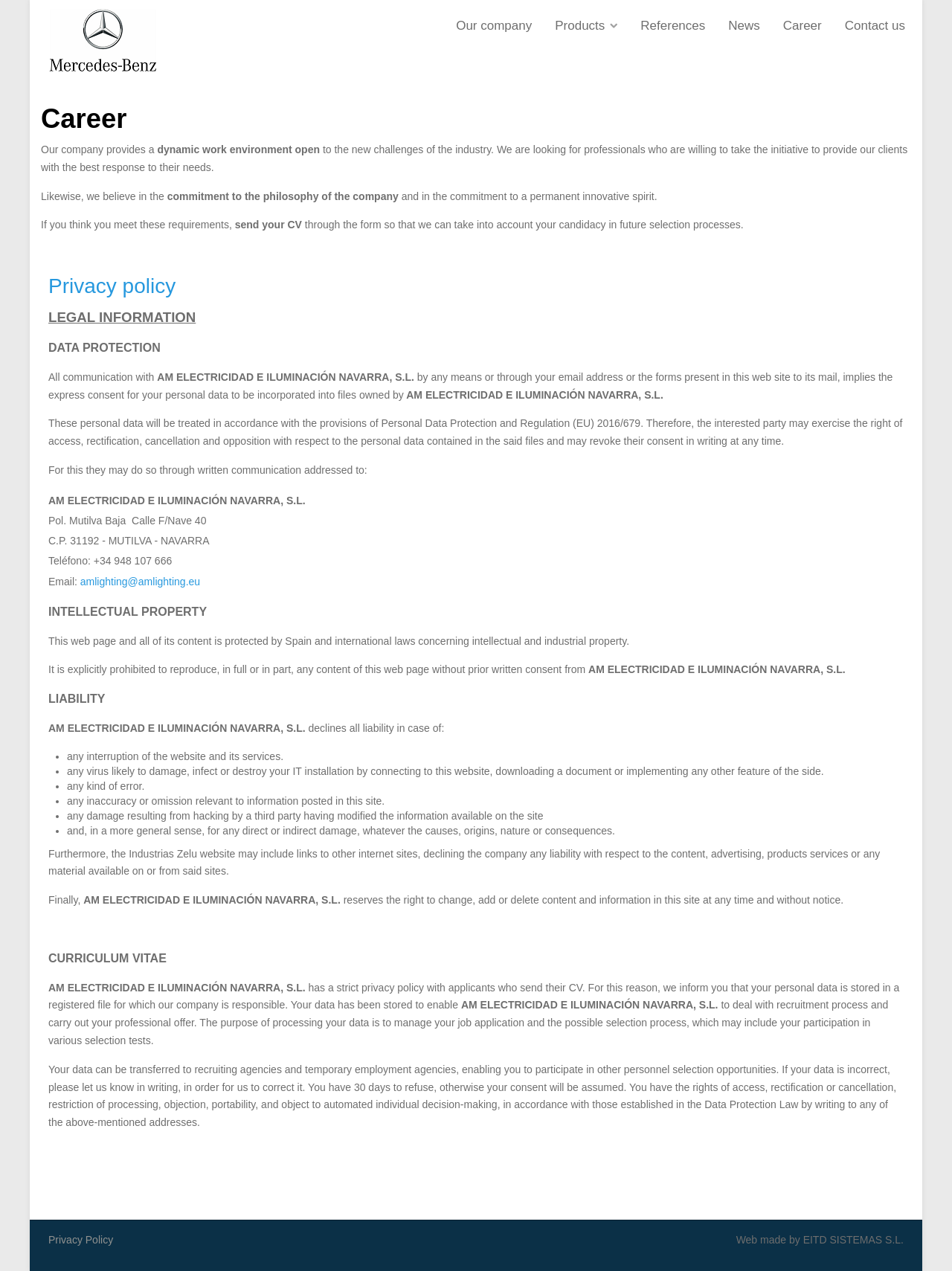What is the company's stance on intellectual property?
Using the visual information, respond with a single word or phrase.

Protected by law